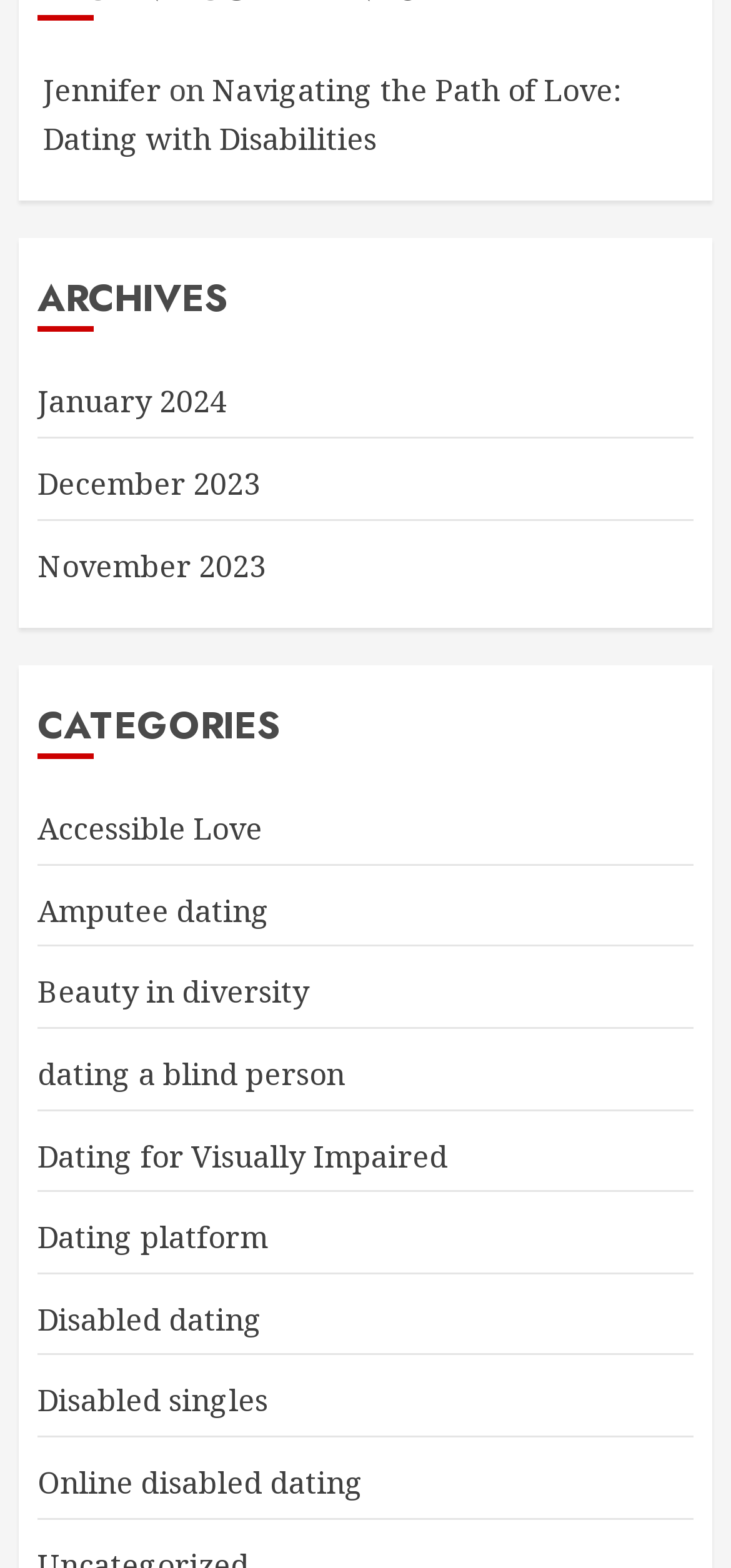Using the webpage screenshot and the element description dating a blind person, determine the bounding box coordinates. Specify the coordinates in the format (top-left x, top-left y, bottom-right x, bottom-right y) with values ranging from 0 to 1.

[0.051, 0.672, 0.472, 0.699]